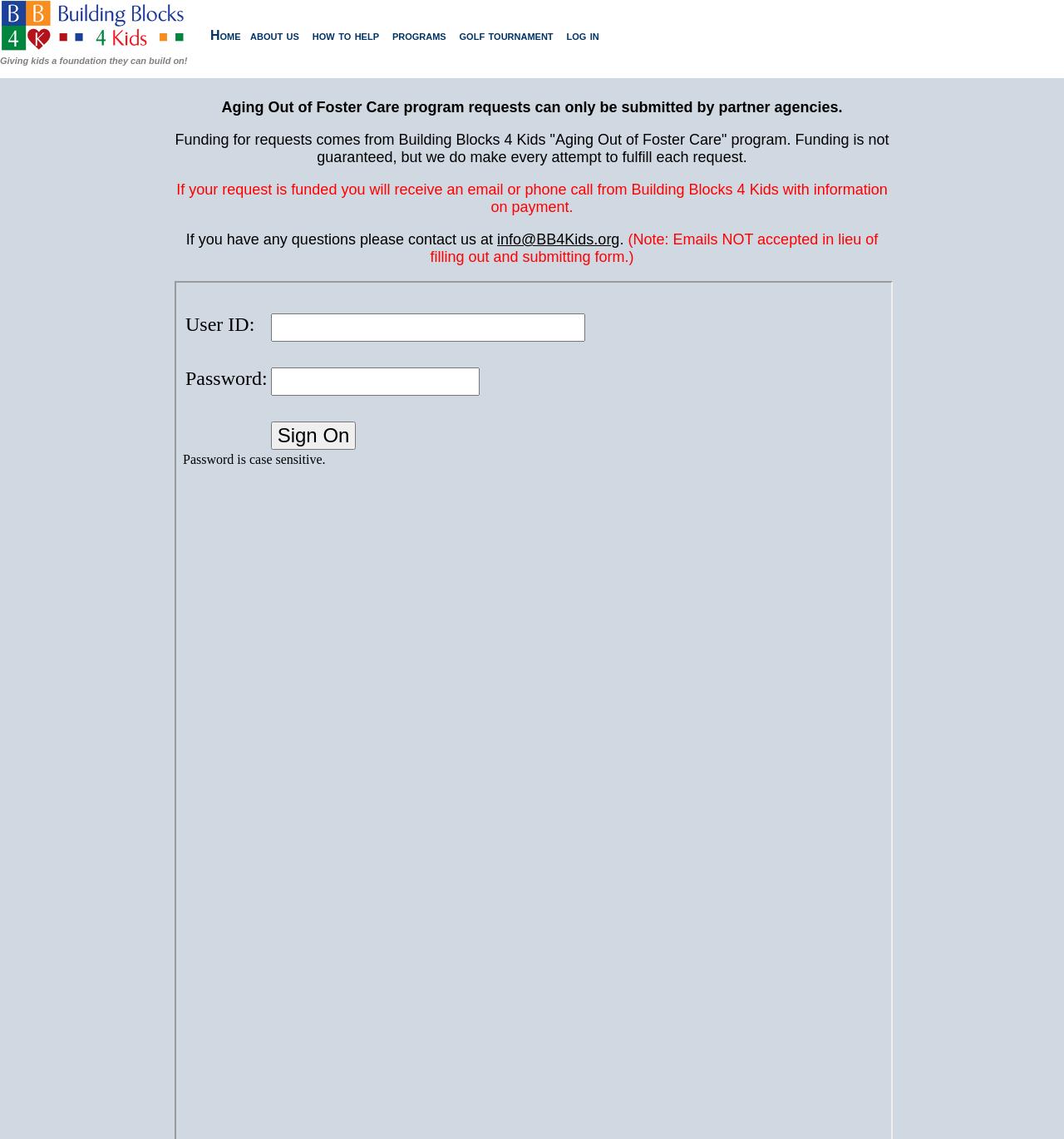Use a single word or phrase to answer the following:
Can I submit a request directly?

No